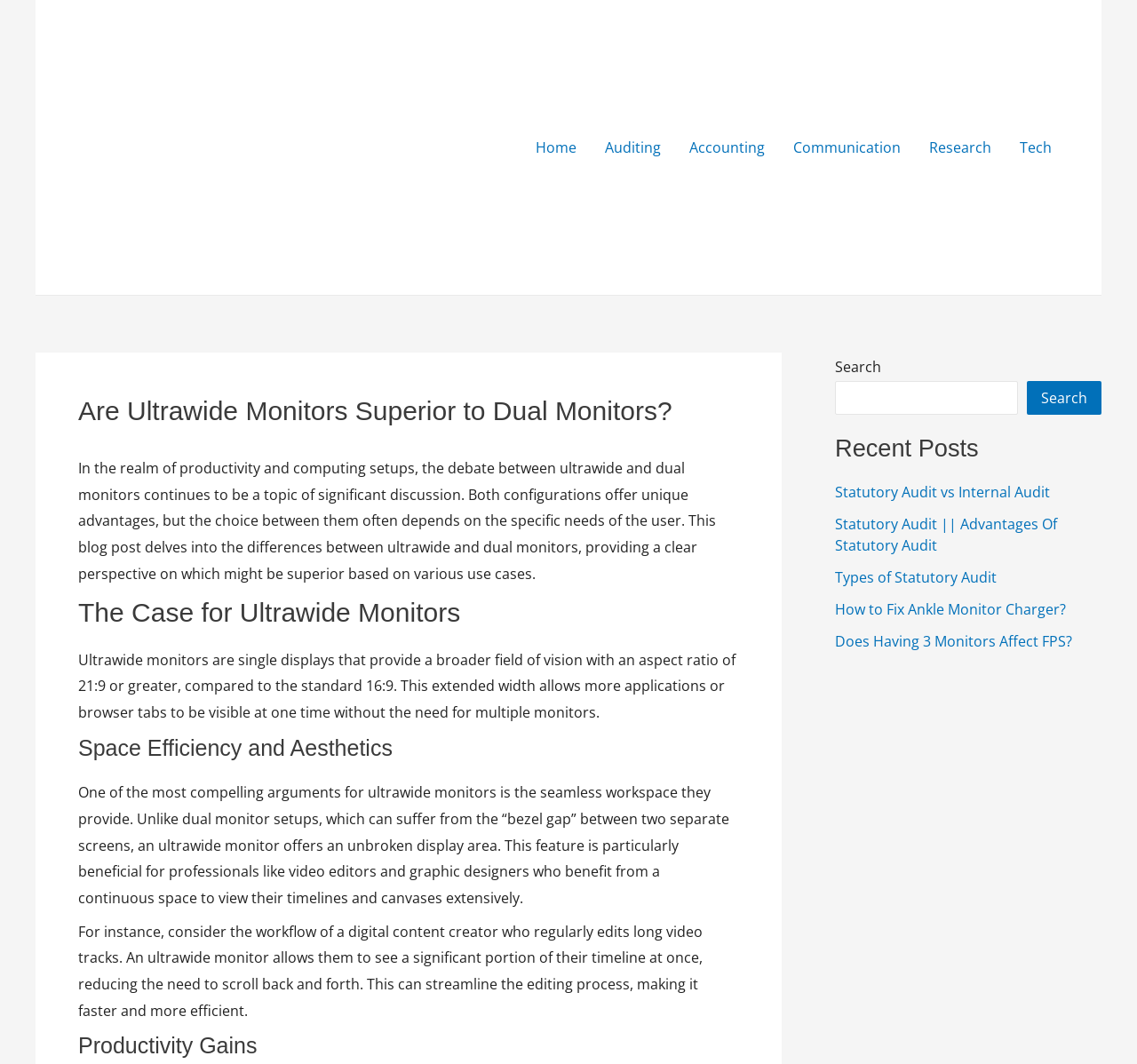How many recent posts are listed on the webpage?
Look at the screenshot and provide an in-depth answer.

The webpage lists 5 recent posts, including 'Statutory Audit vs Internal Audit', 'Statutory Audit || Advantages Of Statutory Audit', 'Types of Statutory Audit', 'How to Fix Ankle Monitor Charger?', and 'Does Having 3 Monitors Affect FPS?'.